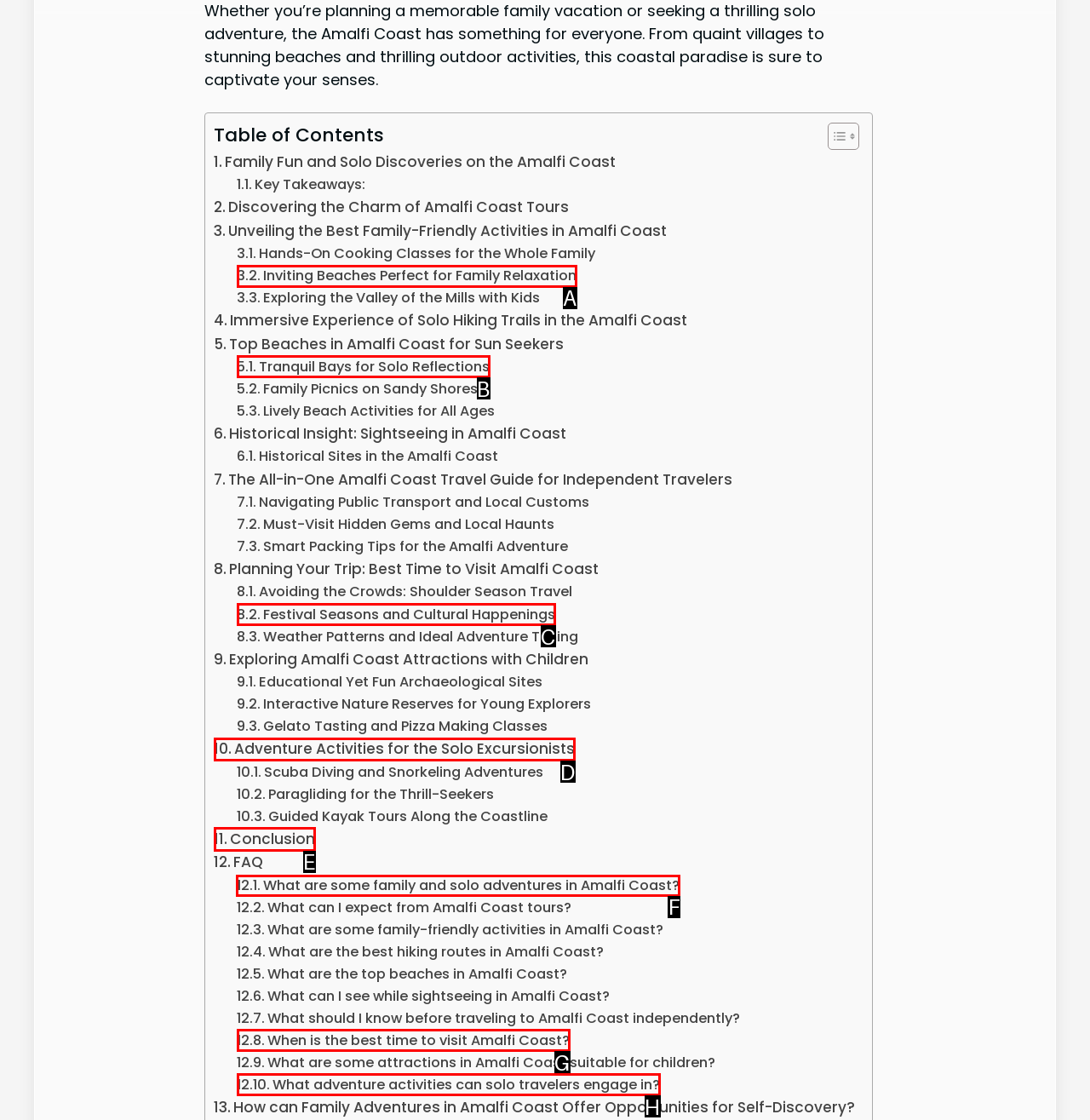Indicate which UI element needs to be clicked to fulfill the task: Check 'Notes/Caveats'
Answer with the letter of the chosen option from the available choices directly.

None